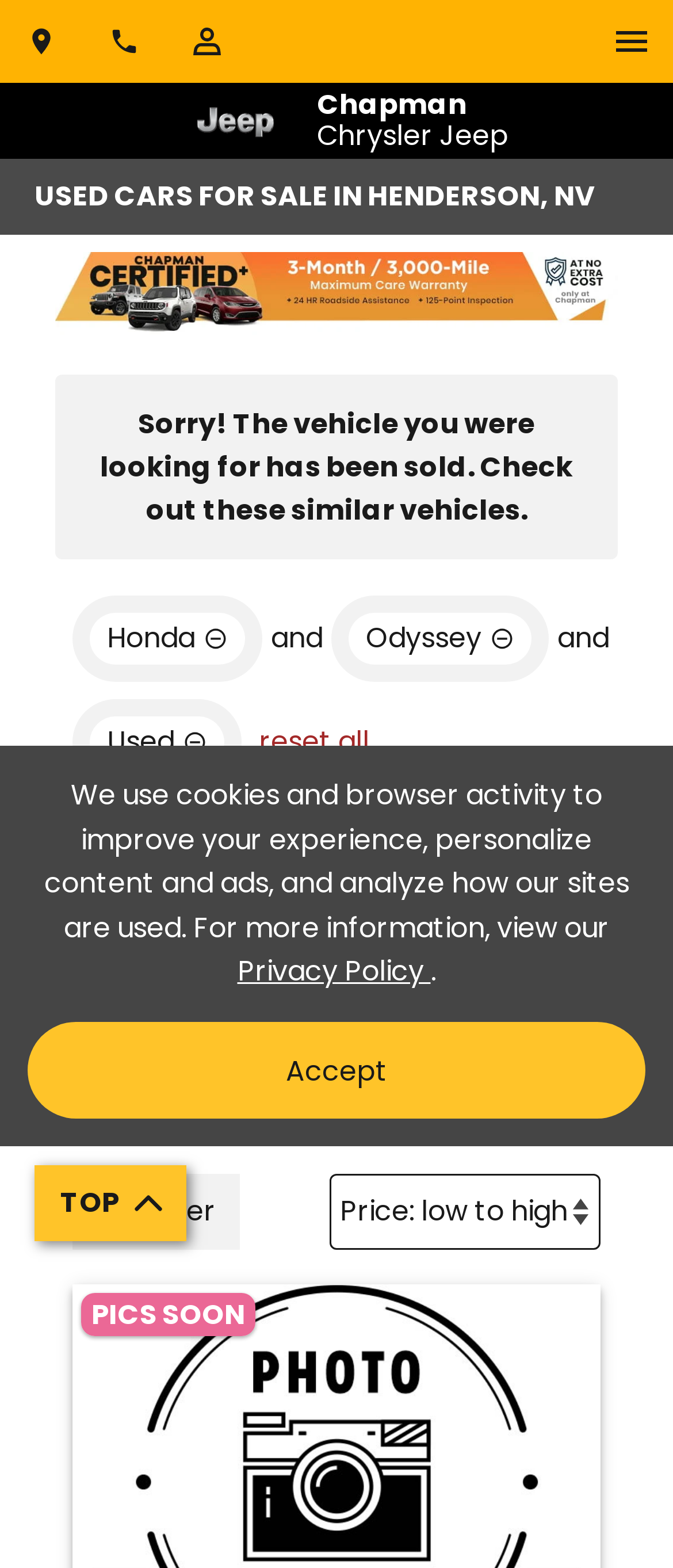Give a one-word or short-phrase answer to the following question: 
How can I filter the vehicle inventory?

By makes, models, or keywords